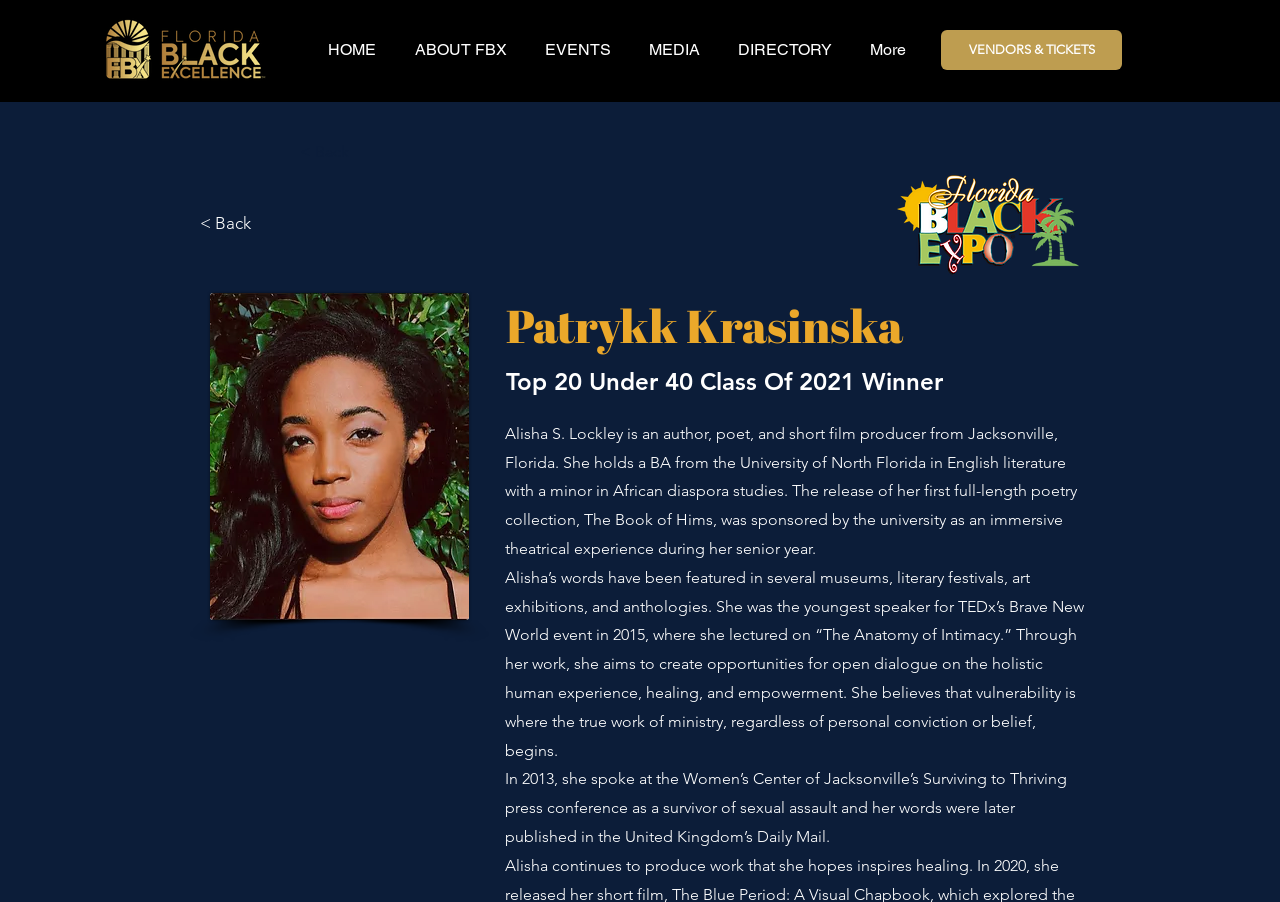Provide the bounding box coordinates in the format (top-left x, top-left y, bottom-right x, bottom-right y). All values are floating point numbers between 0 and 1. Determine the bounding box coordinate of the UI element described as: < Back

[0.234, 0.146, 0.338, 0.191]